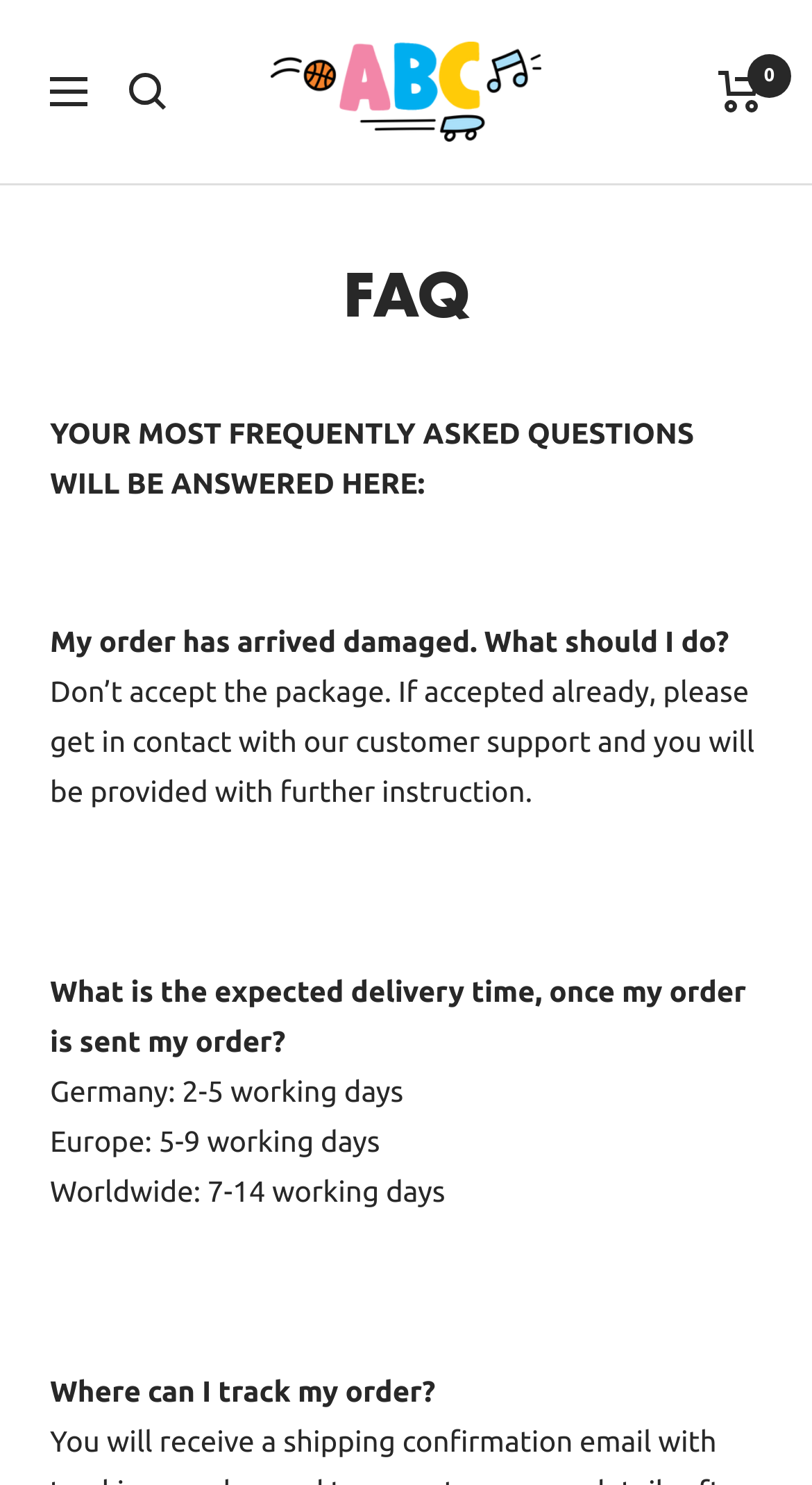Bounding box coordinates are to be given in the format (top-left x, top-left y, bottom-right x, bottom-right y). All values must be floating point numbers between 0 and 1. Provide the bounding box coordinate for the UI element described as: awesomeabcs

[0.333, 0.028, 0.667, 0.095]